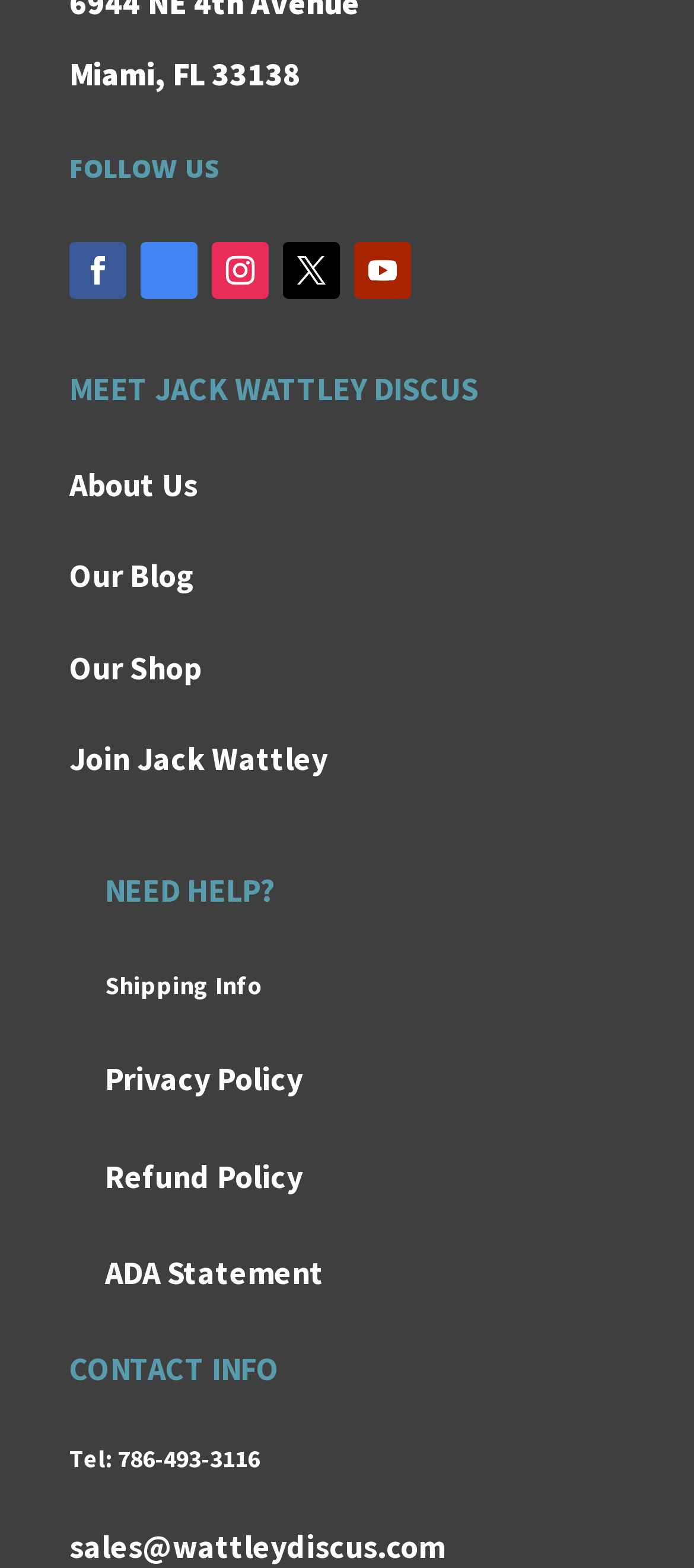With reference to the screenshot, provide a detailed response to the question below:
What is the address of Jack Wattley Discus?

The address can be found at the top of the webpage, where it is displayed as a static text element.